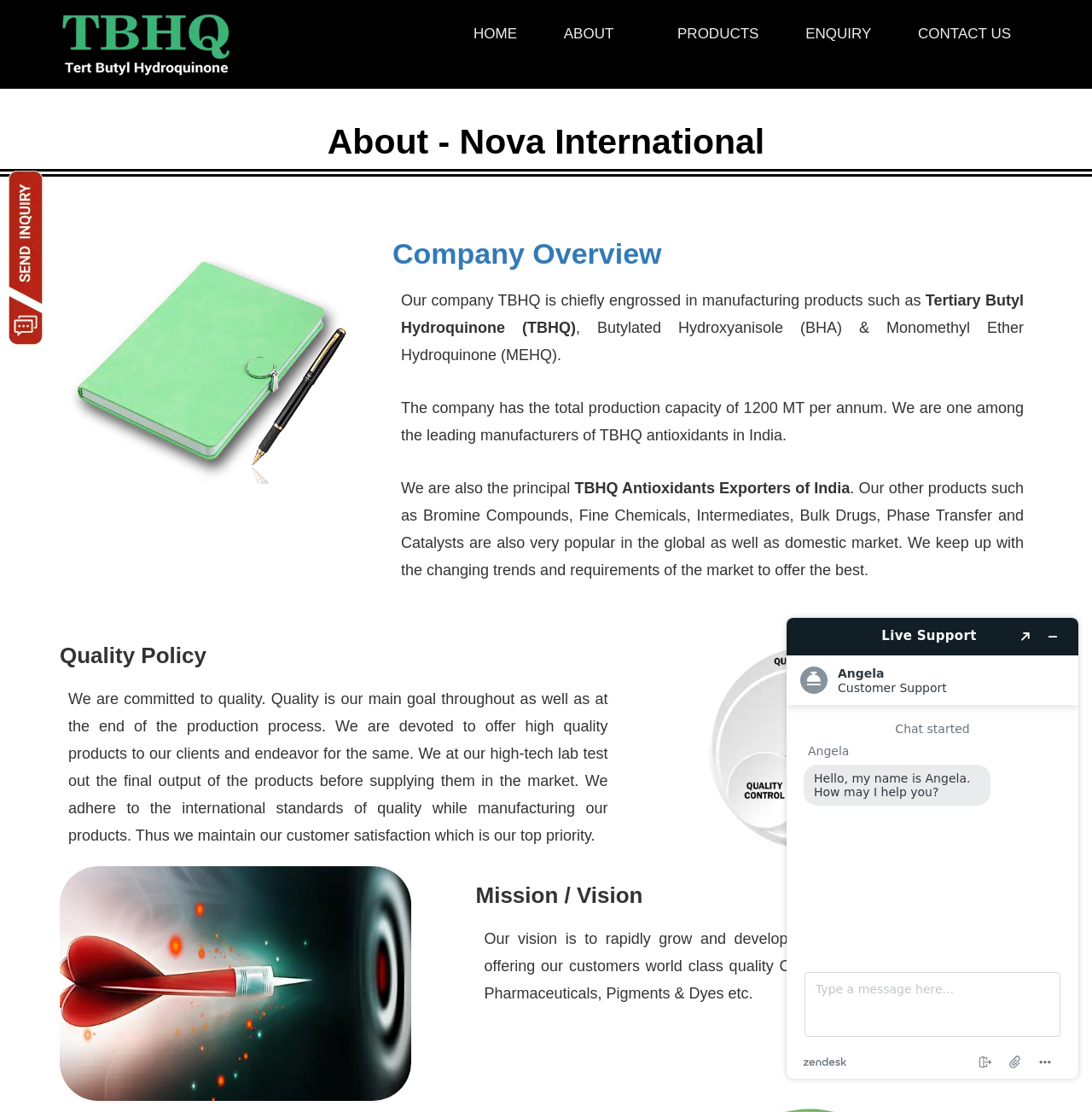Using the elements shown in the image, answer the question comprehensively: What is the company's production capacity?

According to the 'Company Overview' section, the company has a total production capacity of 1200 MT per annum, which is mentioned in the text 'The company has the total production capacity of 1200 MT per annum.'